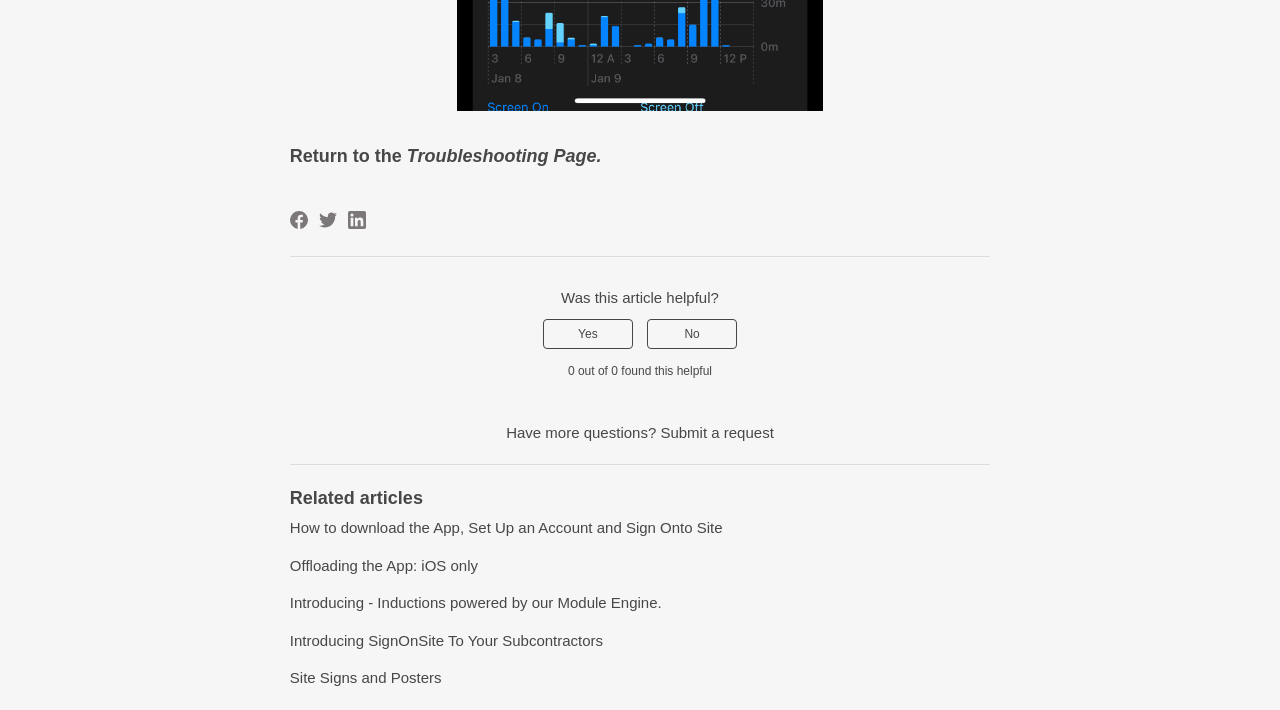Kindly respond to the following question with a single word or a brief phrase: 
What is the purpose of the buttons 'This article was helpful' and 'This article was not helpful'?

To provide feedback